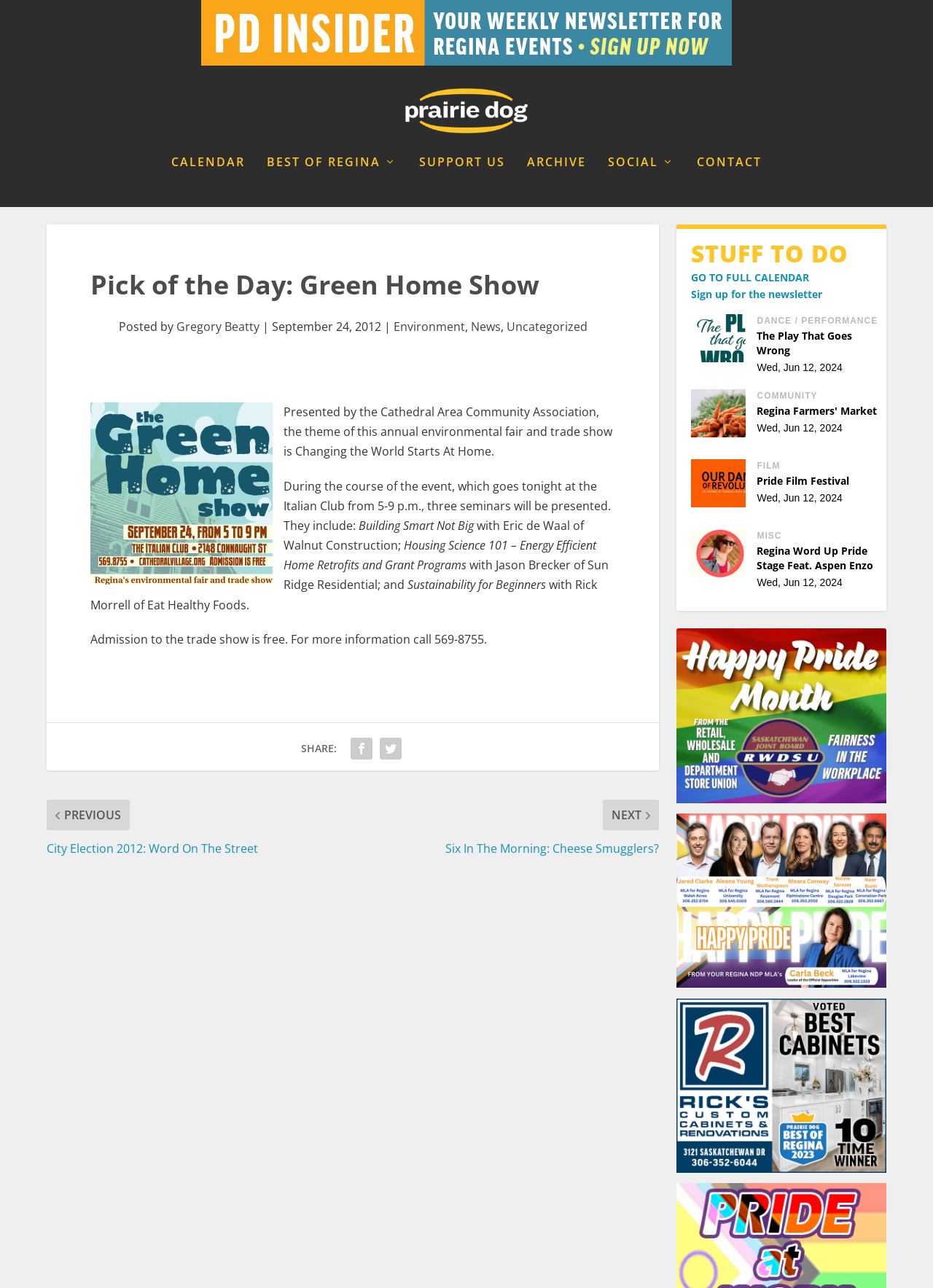Find the bounding box coordinates of the UI element according to this description: "Uncategorized".

[0.543, 0.247, 0.629, 0.26]